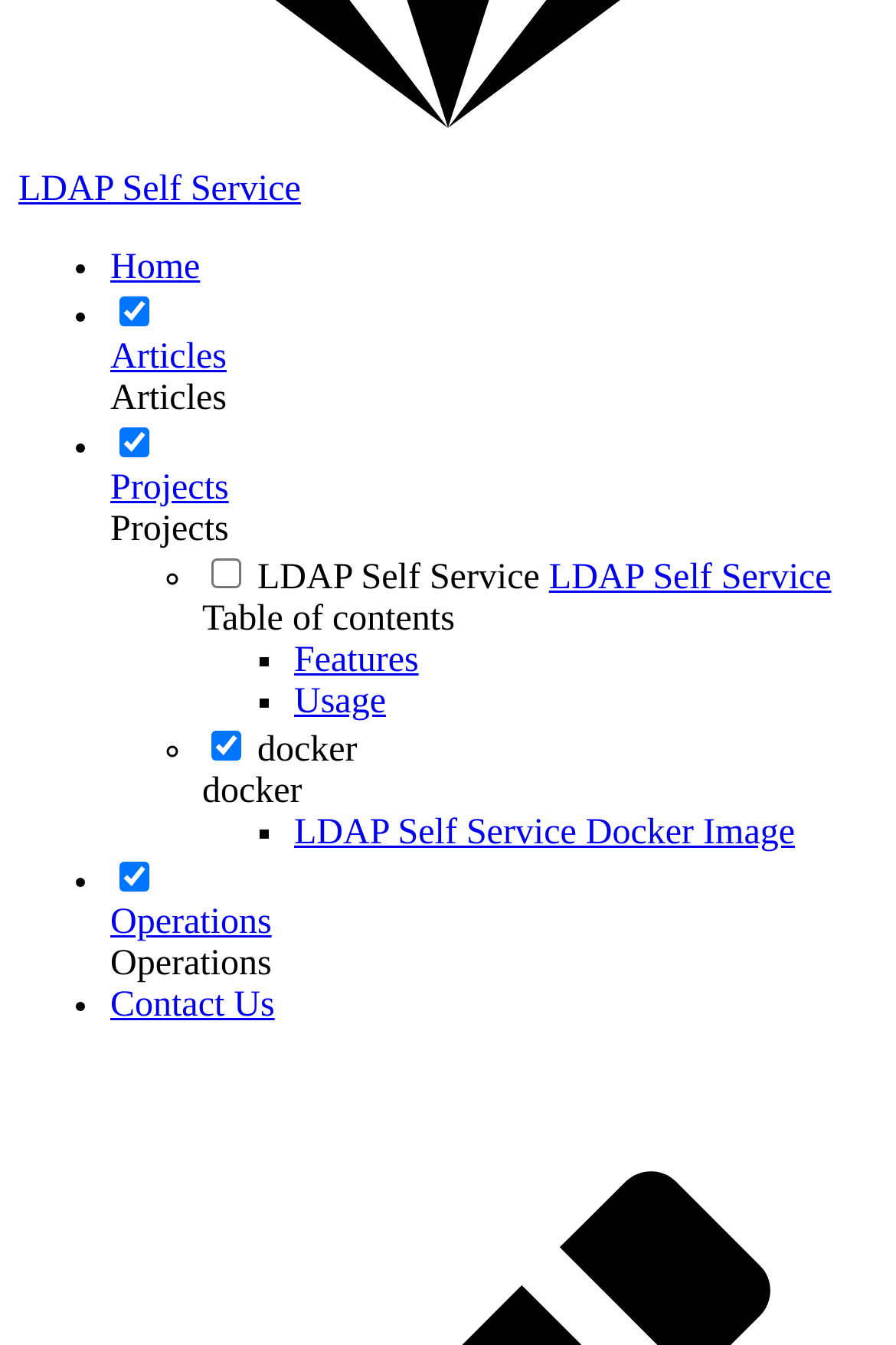Please identify the bounding box coordinates of the element that needs to be clicked to perform the following instruction: "go to home page".

[0.123, 0.185, 0.223, 0.214]